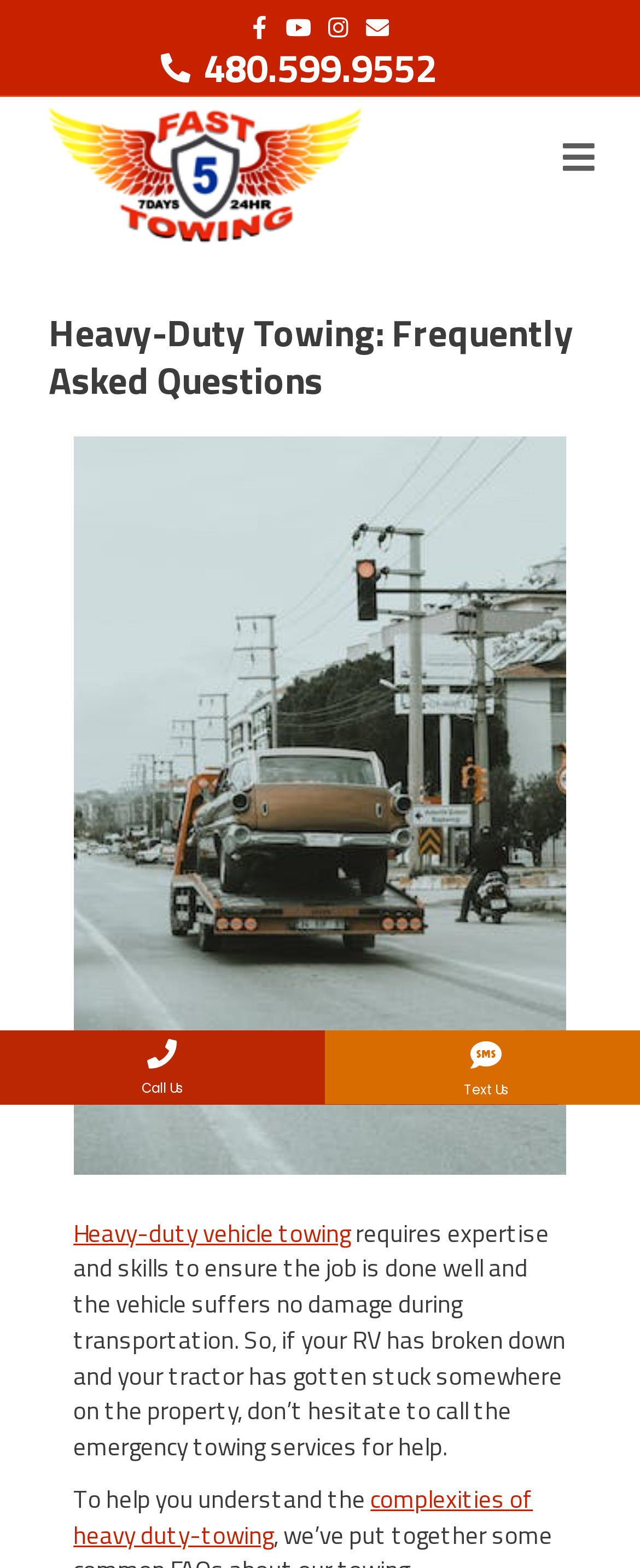Please provide a detailed answer to the question below based on the screenshot: 
What is the topic of the webpage?

I found the answer by looking at the heading element with the text 'Heavy-Duty Towing: Frequently Asked Questions' which indicates the topic of the webpage is heavy-duty towing and it's focused on answering frequently asked questions about the topic.